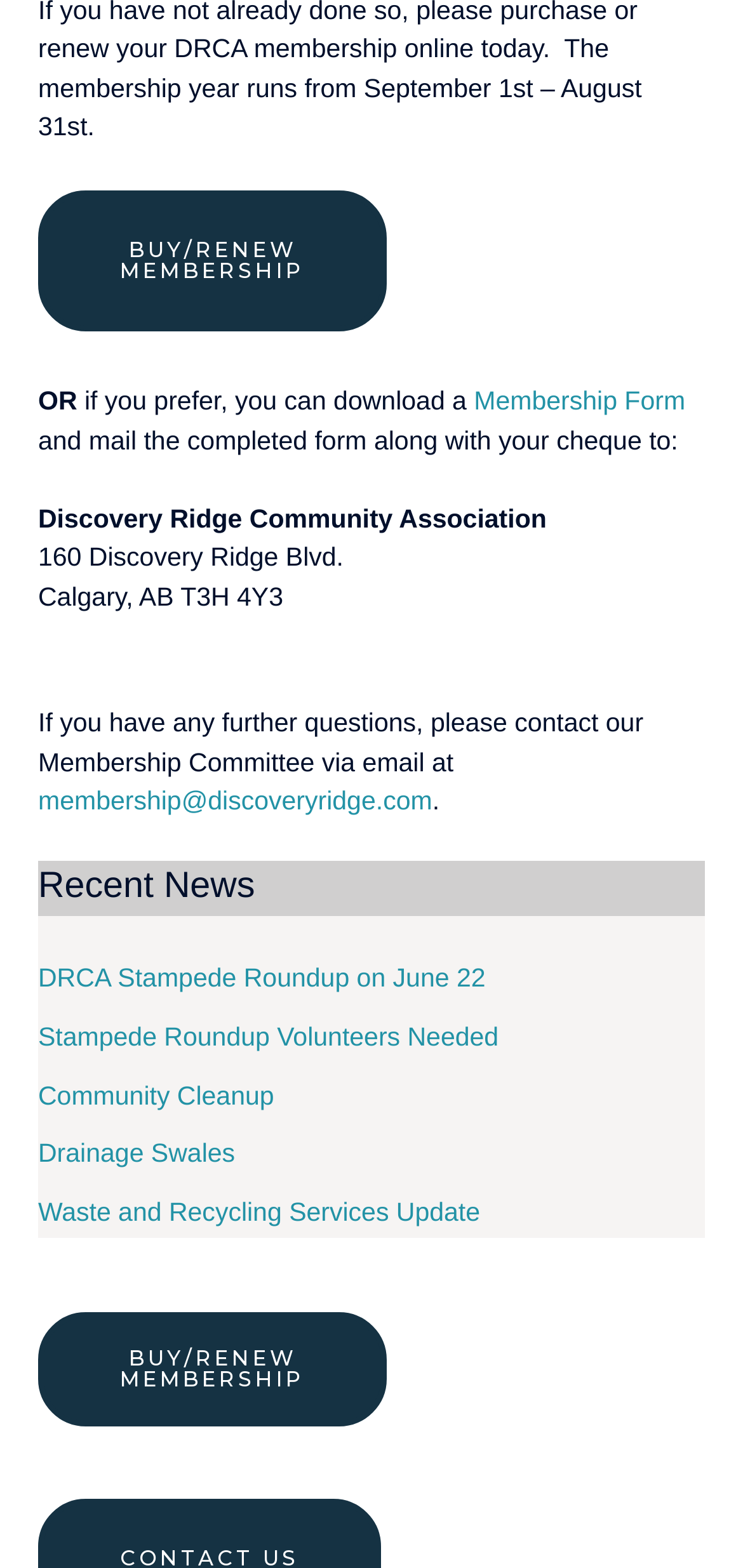Please identify the bounding box coordinates of the element that needs to be clicked to execute the following command: "Download the membership form". Provide the bounding box using four float numbers between 0 and 1, formatted as [left, top, right, bottom].

[0.638, 0.247, 0.922, 0.265]